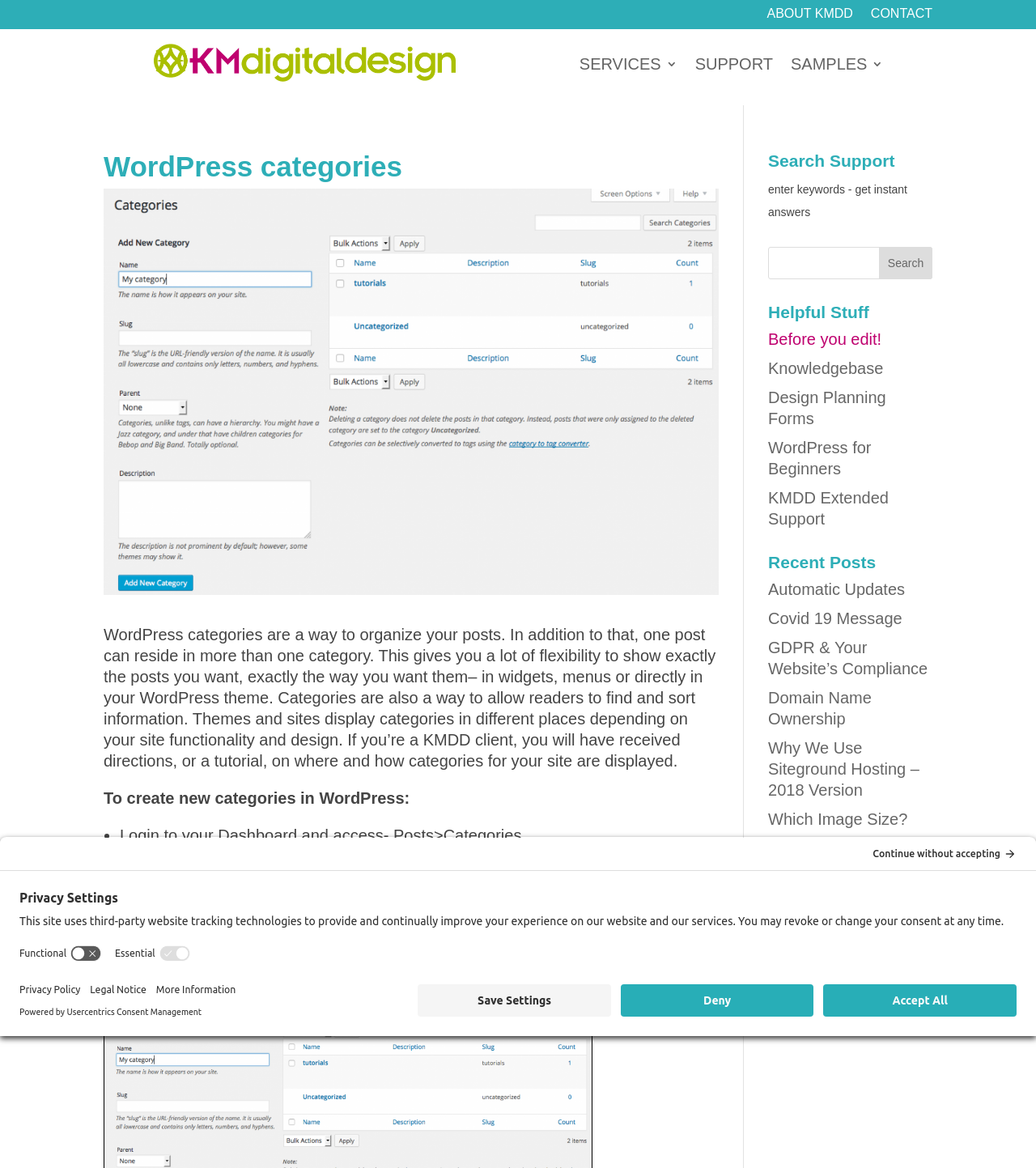Please determine the bounding box coordinates of the area that needs to be clicked to complete this task: 'Read the Knowledgebase'. The coordinates must be four float numbers between 0 and 1, formatted as [left, top, right, bottom].

[0.741, 0.308, 0.853, 0.323]